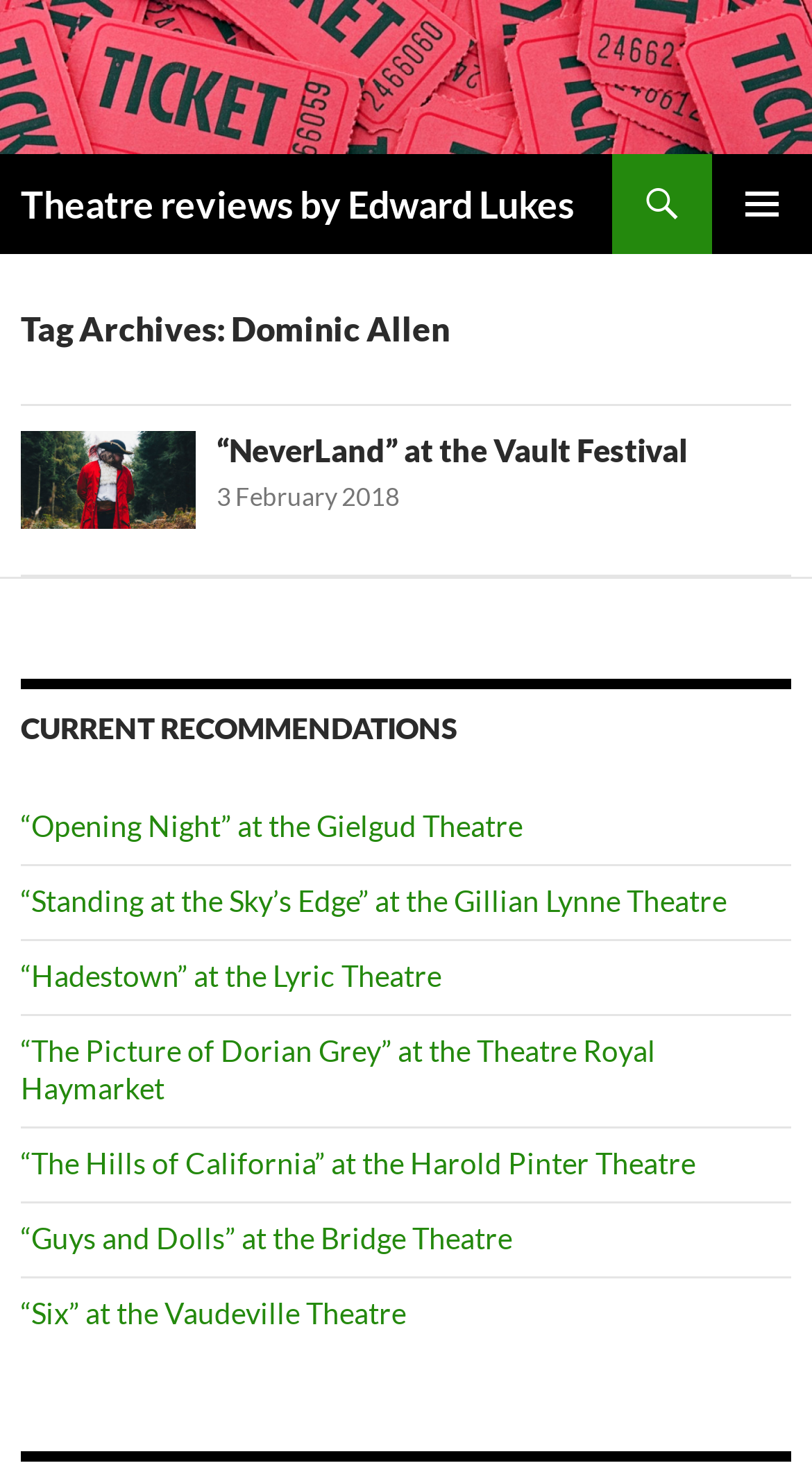What is the name of the theatre reviewer?
Using the image, elaborate on the answer with as much detail as possible.

The name of the theatre reviewer can be found in the link 'Theatre reviews by Edward Lukes' at the top of the webpage, which suggests that Edward Lukes is the author of the reviews on this webpage.